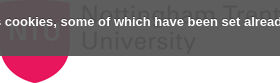What is the purpose of the notification above the logo?
Please give a detailed and thorough answer to the question, covering all relevant points.

The notification is about cookie usage on the website, indicating that some cookies have already been set, which is part of the site's compliance with privacy regulations, prompting users to accept cookies for an enhanced browsing experience.